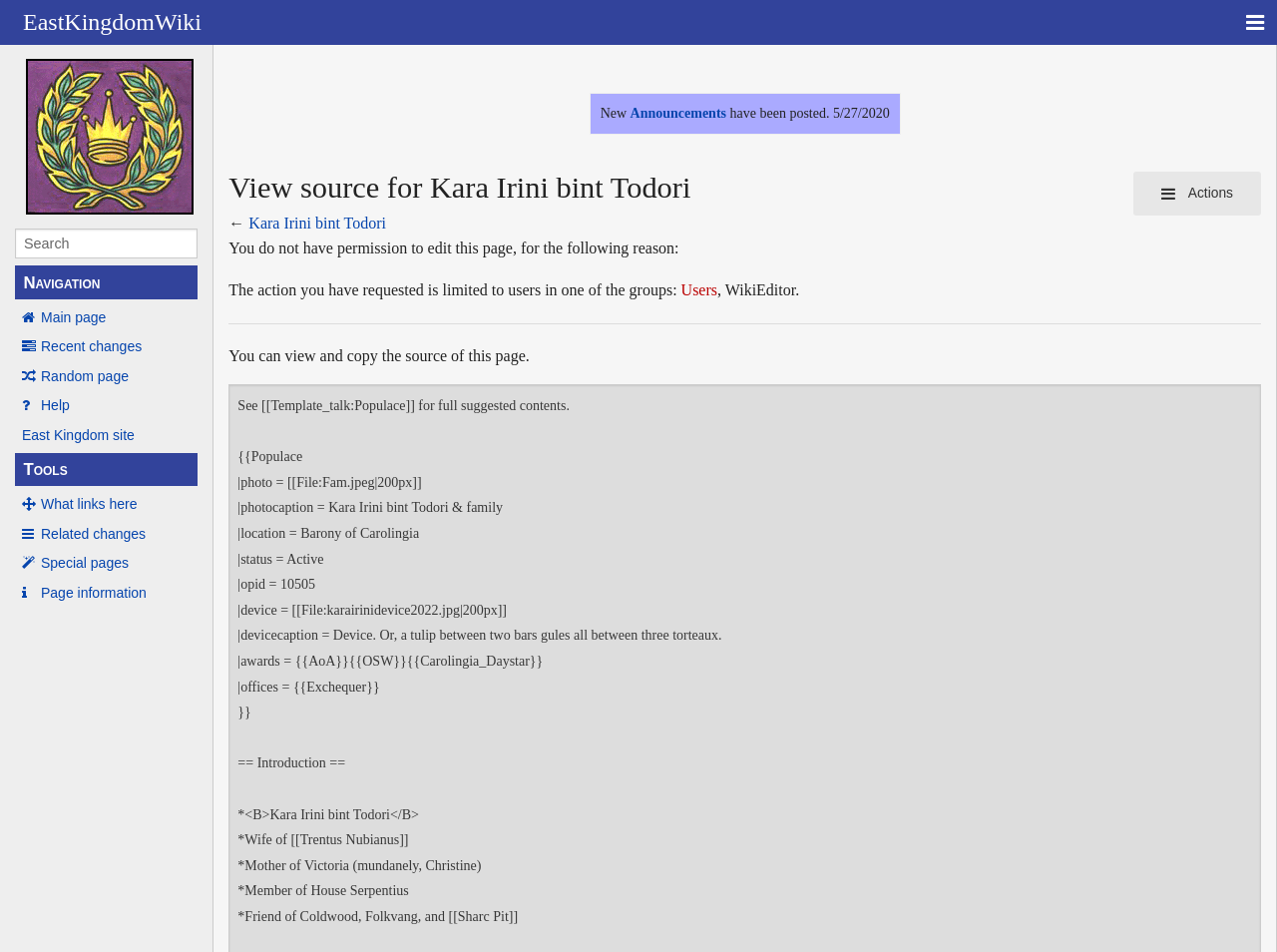What is the name of the page being viewed?
Please provide a comprehensive answer to the question based on the webpage screenshot.

I looked at the heading element on the webpage, which has the text 'View source for Kara Irini bint Todori'. This suggests that the page being viewed is named Kara Irini bint Todori.